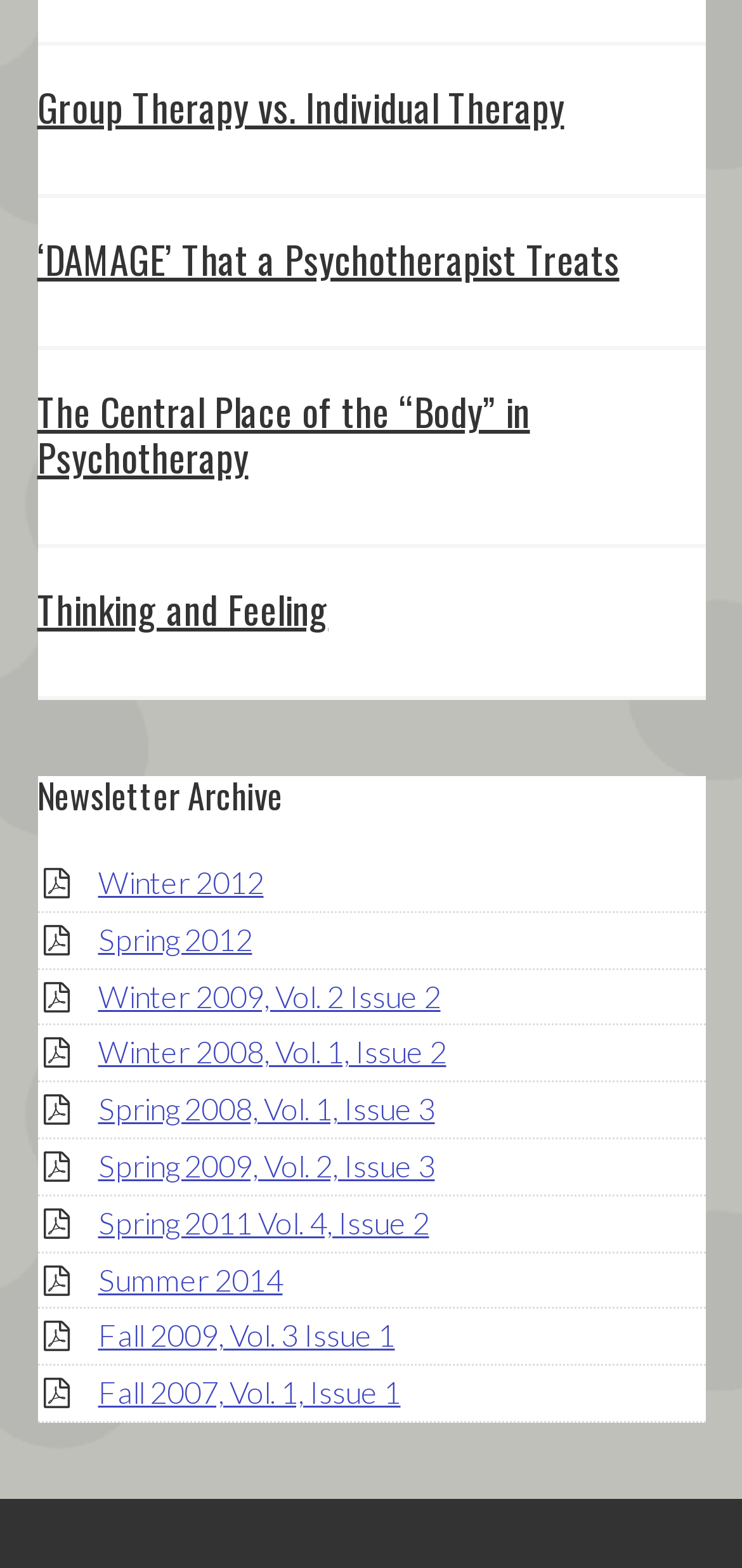Could you find the bounding box coordinates of the clickable area to complete this instruction: "Learn about The Central Place of the “Body” in Psychotherapy"?

[0.05, 0.244, 0.714, 0.31]